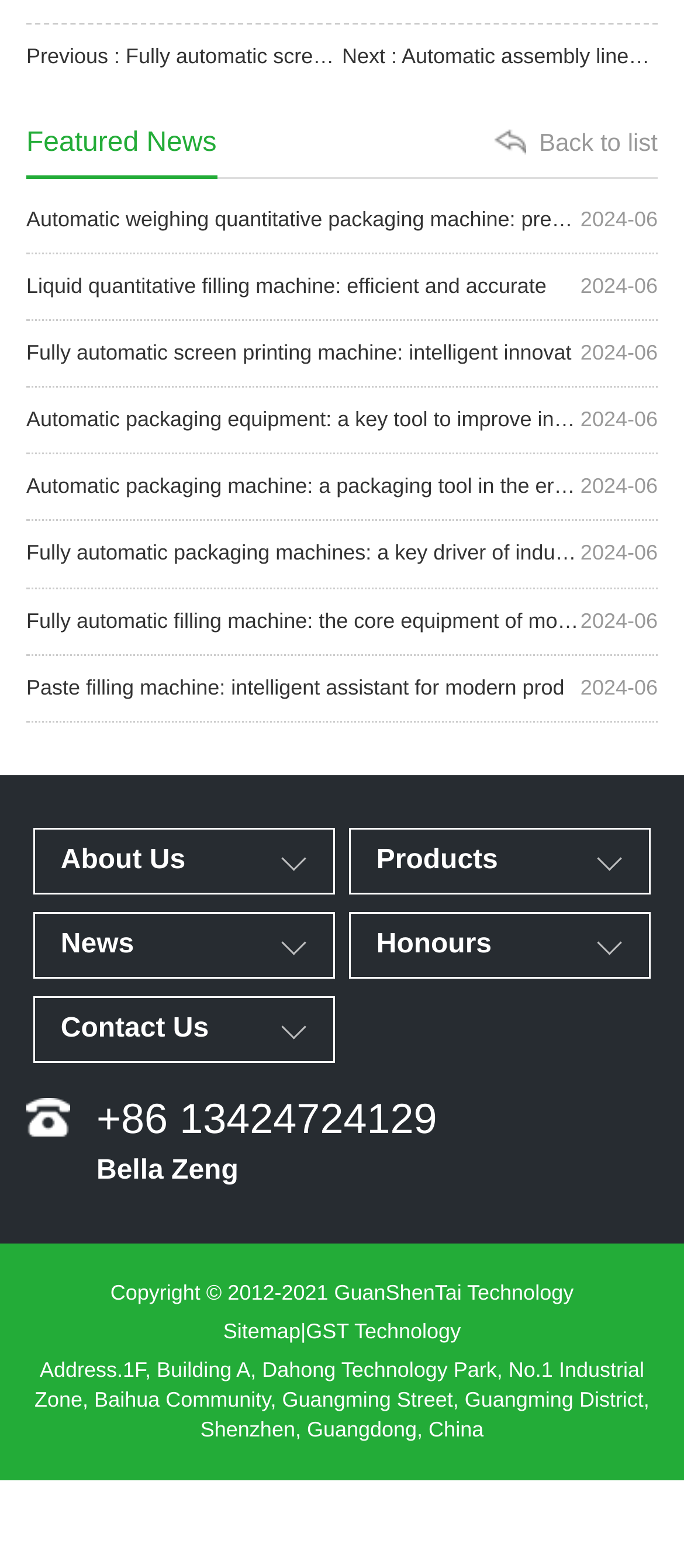What is the company name?
From the screenshot, supply a one-word or short-phrase answer.

GST Technology